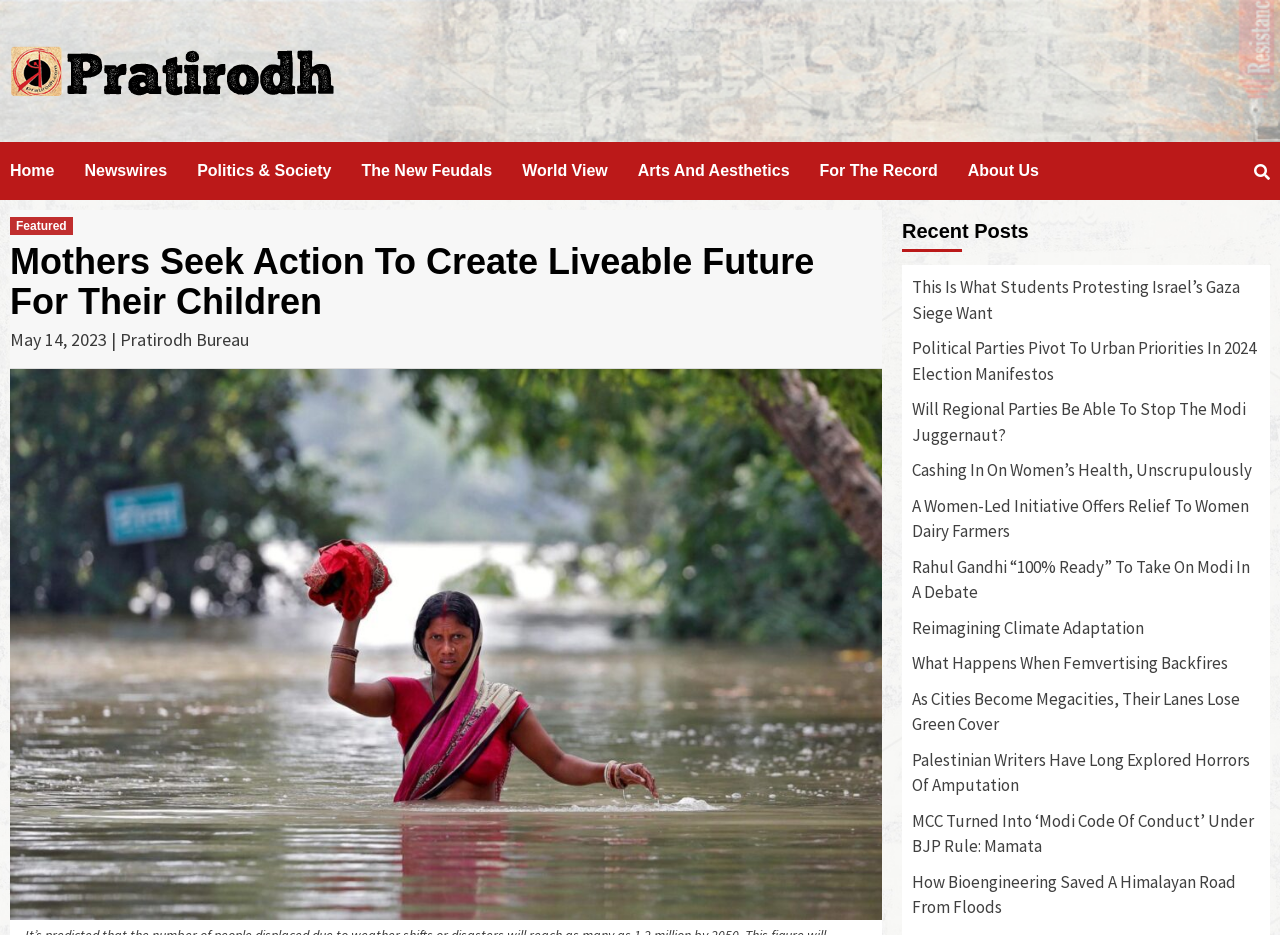Use the information in the screenshot to answer the question comprehensively: What are the categories of news available on the website?

The categories of news available on the website can be found in the links at the top of the webpage, which include 'Home', 'Newswires', 'Politics & Society', 'The New Feudals', 'World View', 'Arts And Aesthetics', and 'For The Record'.